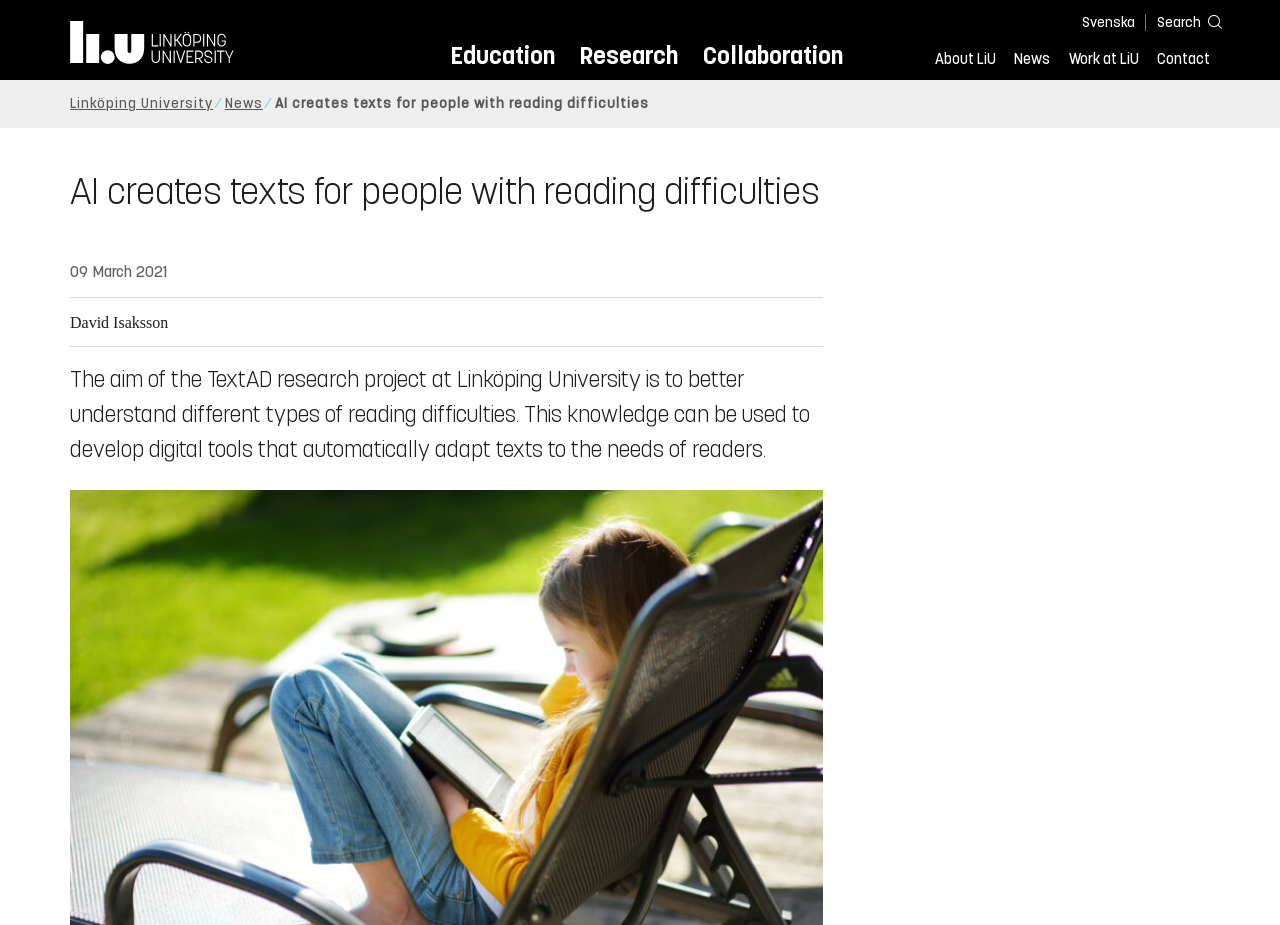Please provide the bounding box coordinate of the region that matches the element description: Work at LiU. Coordinates should be in the format (top-left x, top-left y, bottom-right x, bottom-right y) and all values should be between 0 and 1.

[0.835, 0.051, 0.89, 0.082]